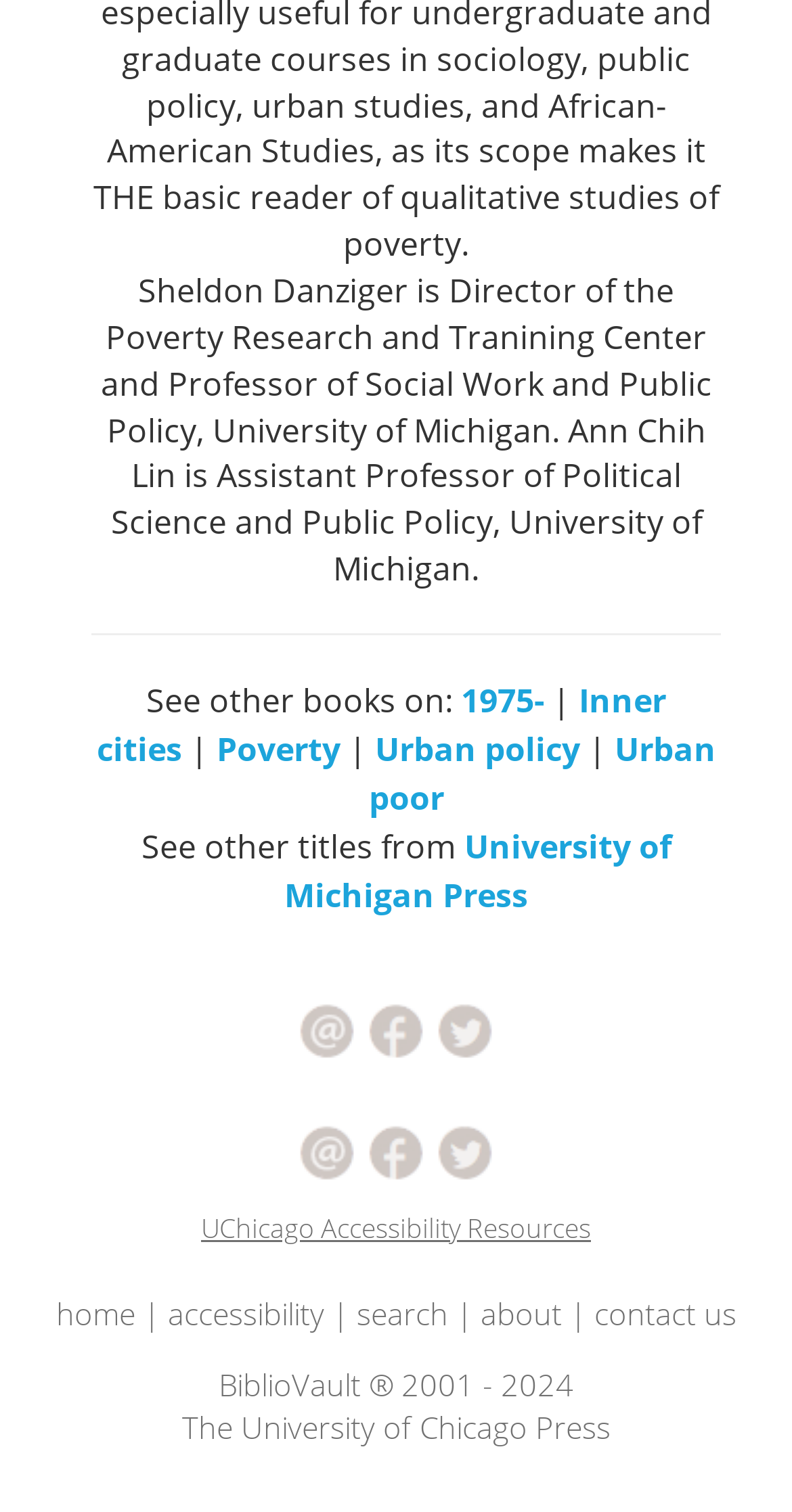Please provide a one-word or short phrase answer to the question:
Who are the authors of the book?

Sheldon Danziger and Ann Chih Lin